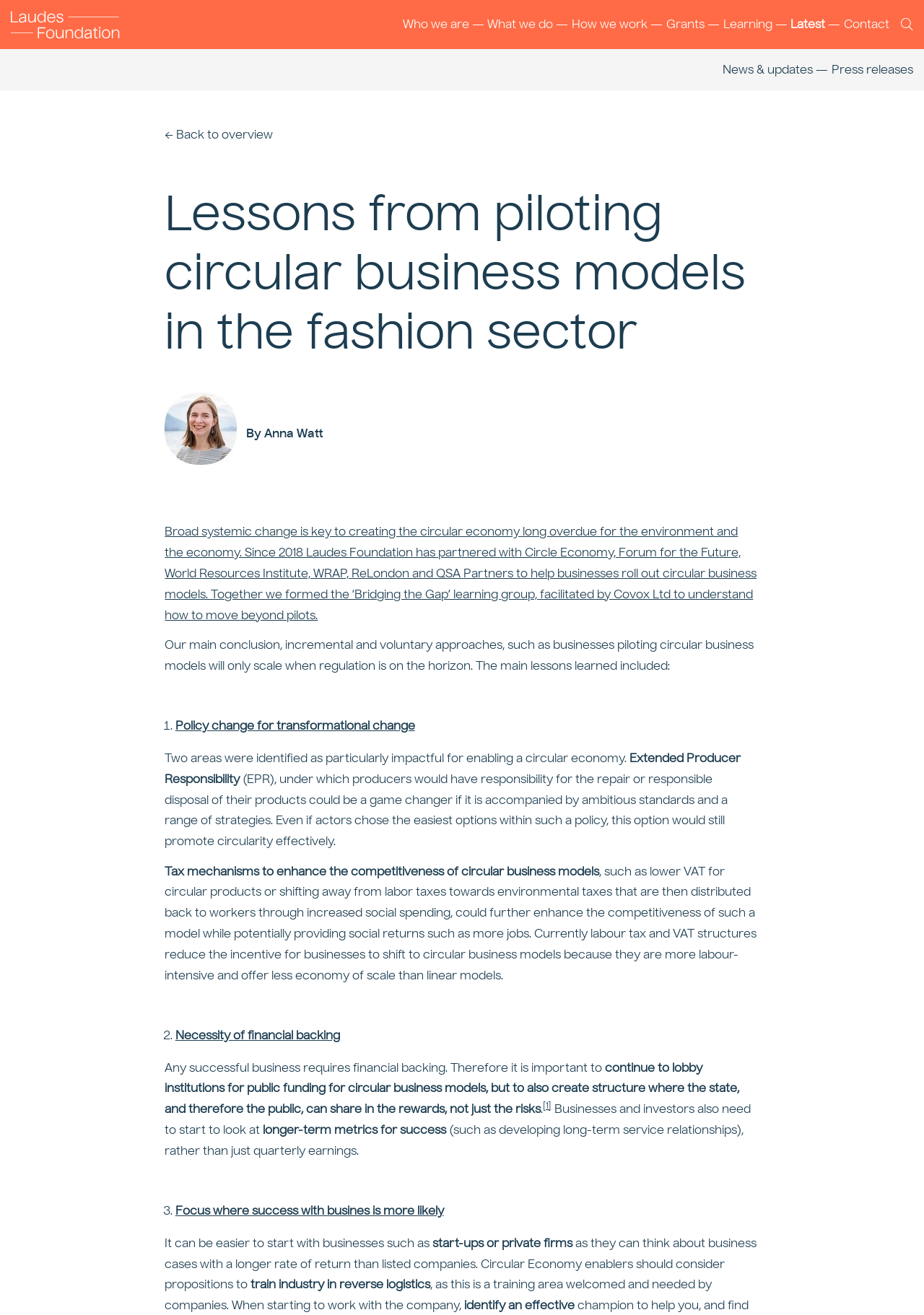Find the bounding box coordinates of the clickable region needed to perform the following instruction: "Click on 'Loading & Cleaning'". The coordinates should be provided as four float numbers between 0 and 1, i.e., [left, top, right, bottom].

None